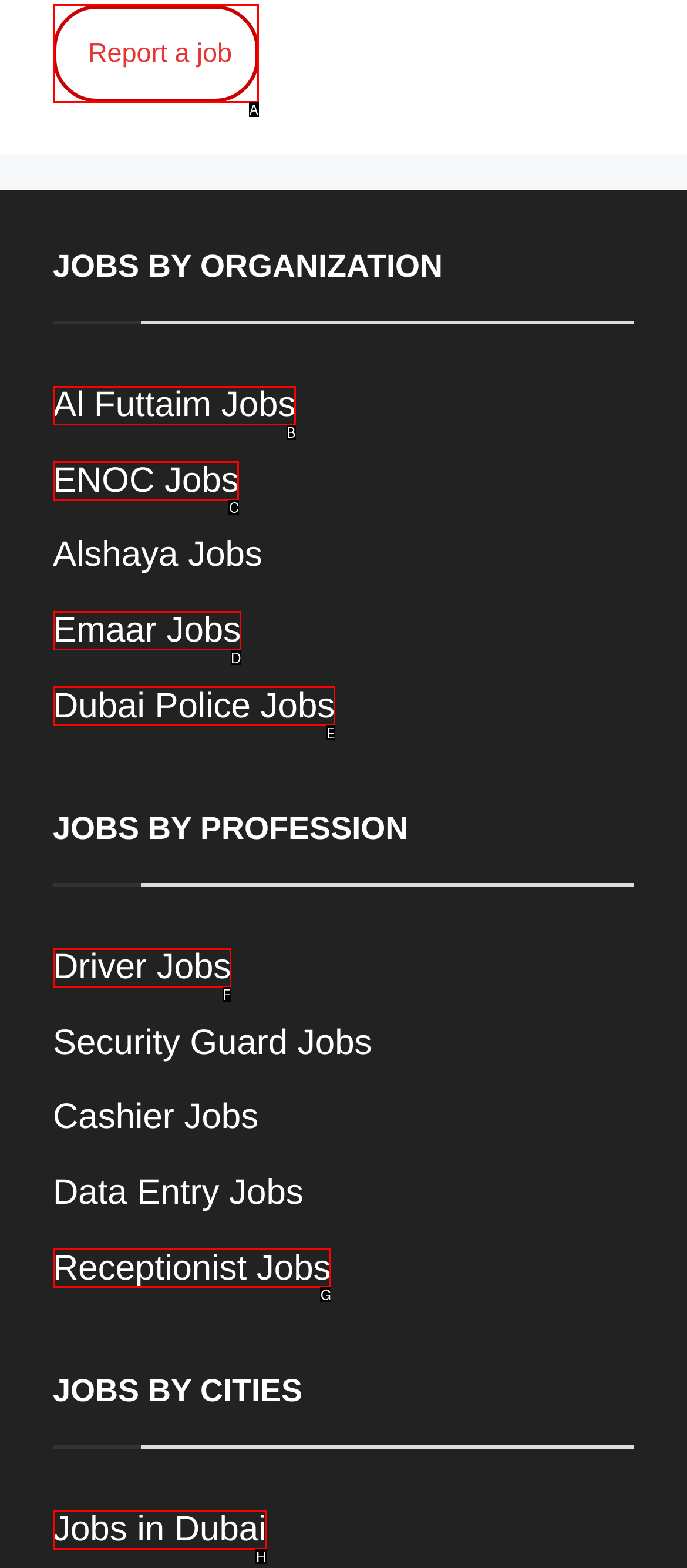Given the description: Dubai Police Jobs, identify the matching option. Answer with the corresponding letter.

E